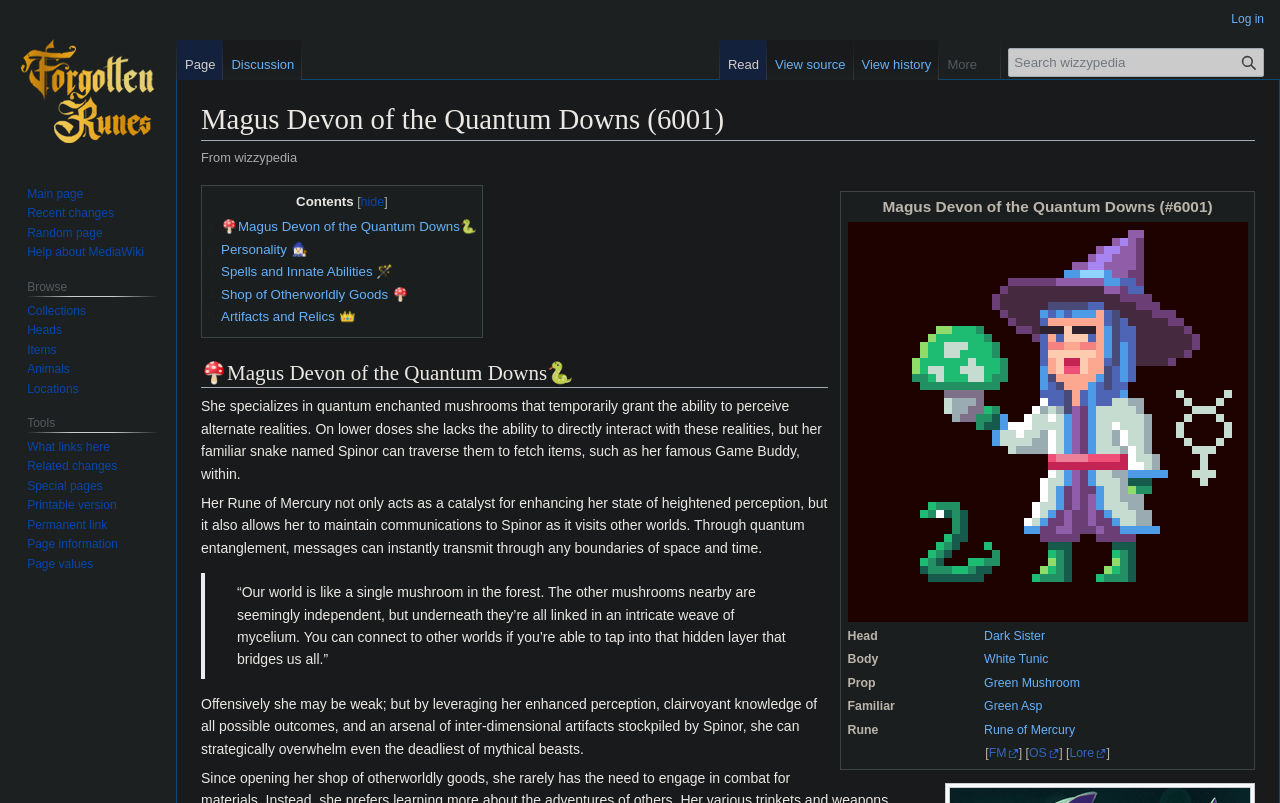Summarize the contents and layout of the webpage in detail.

This webpage is about Magus Devon of the Quantum Downs, a character from a fantasy world. At the top of the page, there is a heading with the character's name, followed by a static text "From wizzypedia". Below this, there are two links, "Jump to navigation" and "Jump to search". 

On the left side of the page, there is a table with several rows, each containing information about the character. The first row has a column header with the character's name, and the second row has an image of the character. The subsequent rows have information about the character's head, body, prop, familiar, and rune, with links to related pages.

On the right side of the page, there is a navigation menu with several sections, including "Contents", "Personal tools", "Namespaces", "Views", and "More". The "Contents" section has links to different parts of the page, including "Magus Devon of the Quantum Downs", "Personality", "Spells and Innate Abilities", "Shop of Otherworldly Goods", and "Artifacts and Relics".

Below the navigation menu, there is a section about the character, with a heading and several paragraphs of text. The text describes the character's abilities, including her ability to perceive alternate realities and communicate with her familiar snake, Spinor. There is also a blockquote with a quote from the character.

At the bottom of the page, there are several links, including "Visit the main page", "Main page", "Recent changes", "Random page", and "Help about MediaWiki". There is also a search bar where users can search for other pages on the website.